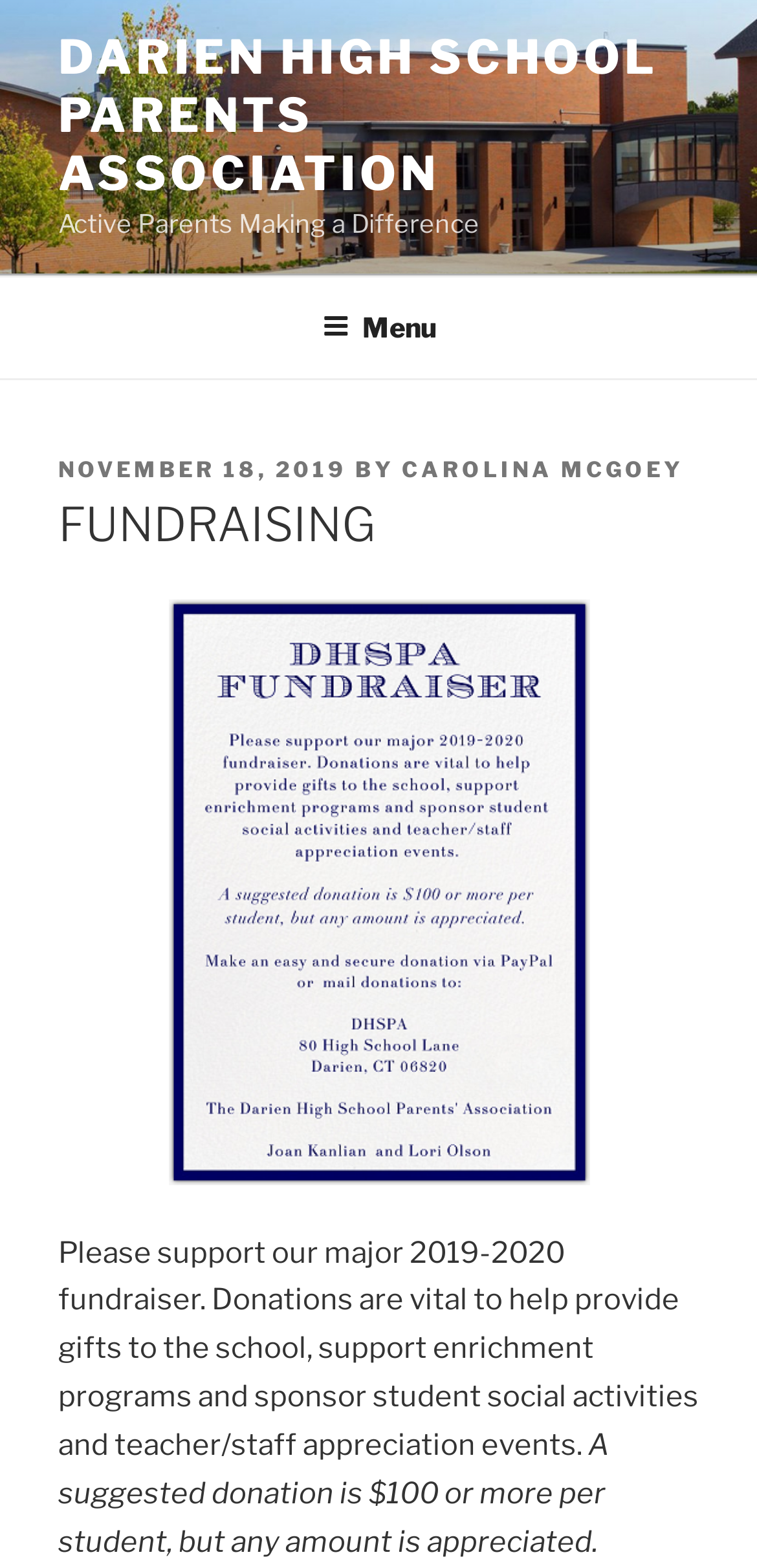Who posted the article?
Examine the image and provide an in-depth answer to the question.

I determined the answer by looking at the link 'CAROLINA MCGOEY' which is located next to the 'BY' text, indicating that Carolina McGoevy is the author of the article.